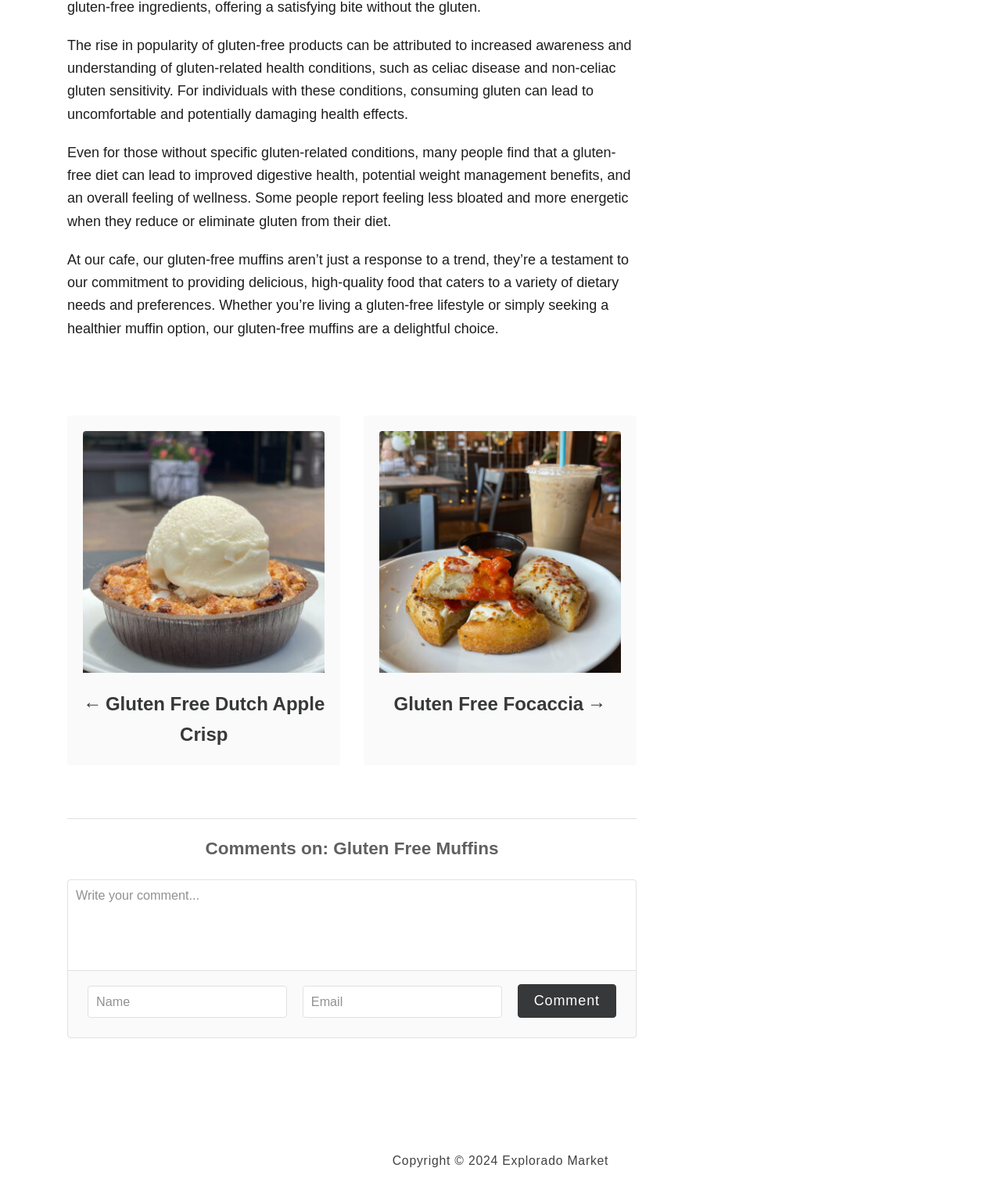Provide the bounding box coordinates of the HTML element described by the text: "permalink".

None